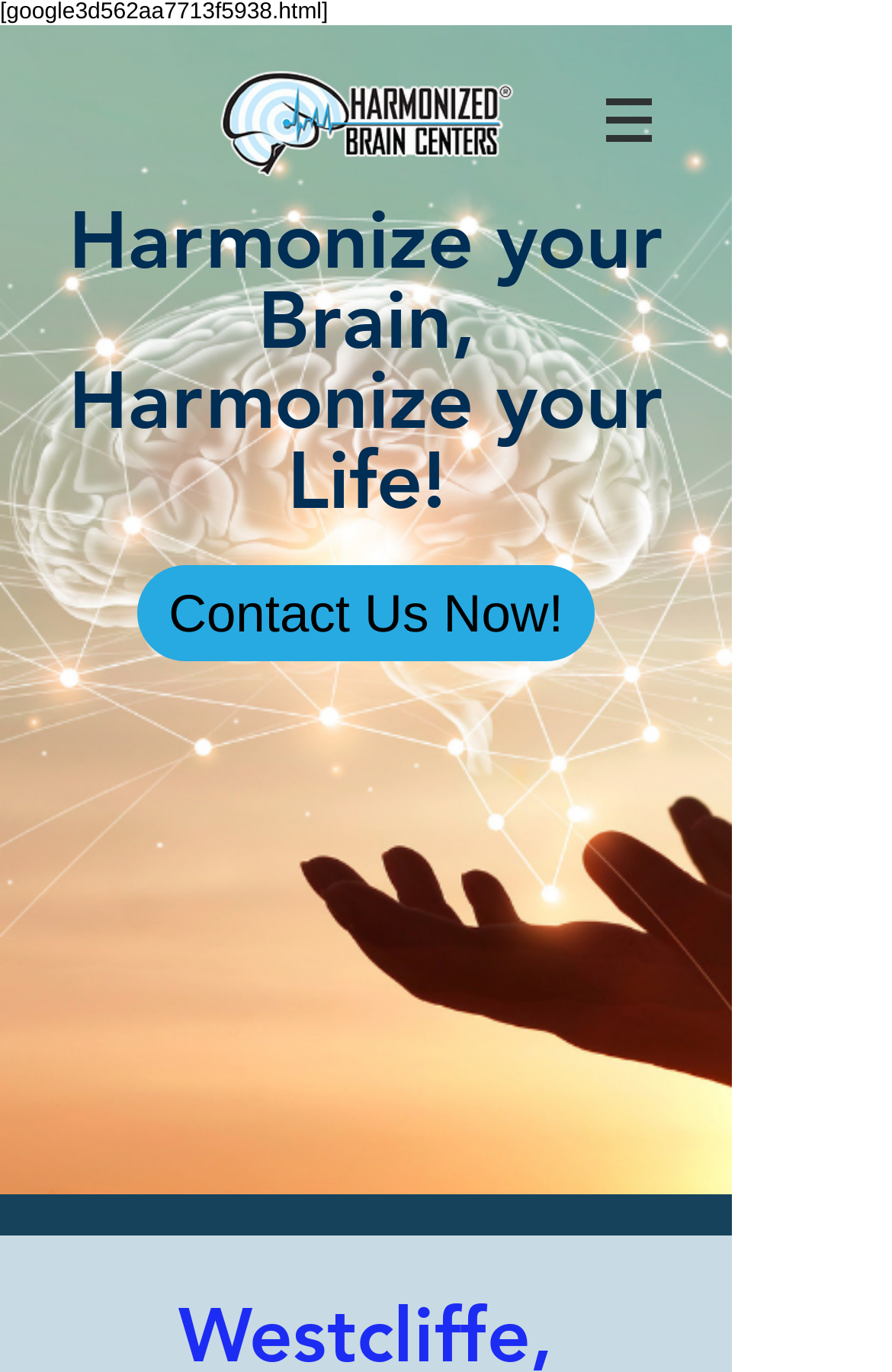Based on the element description "Contact Us Now!", predict the bounding box coordinates of the UI element.

[0.154, 0.412, 0.667, 0.482]